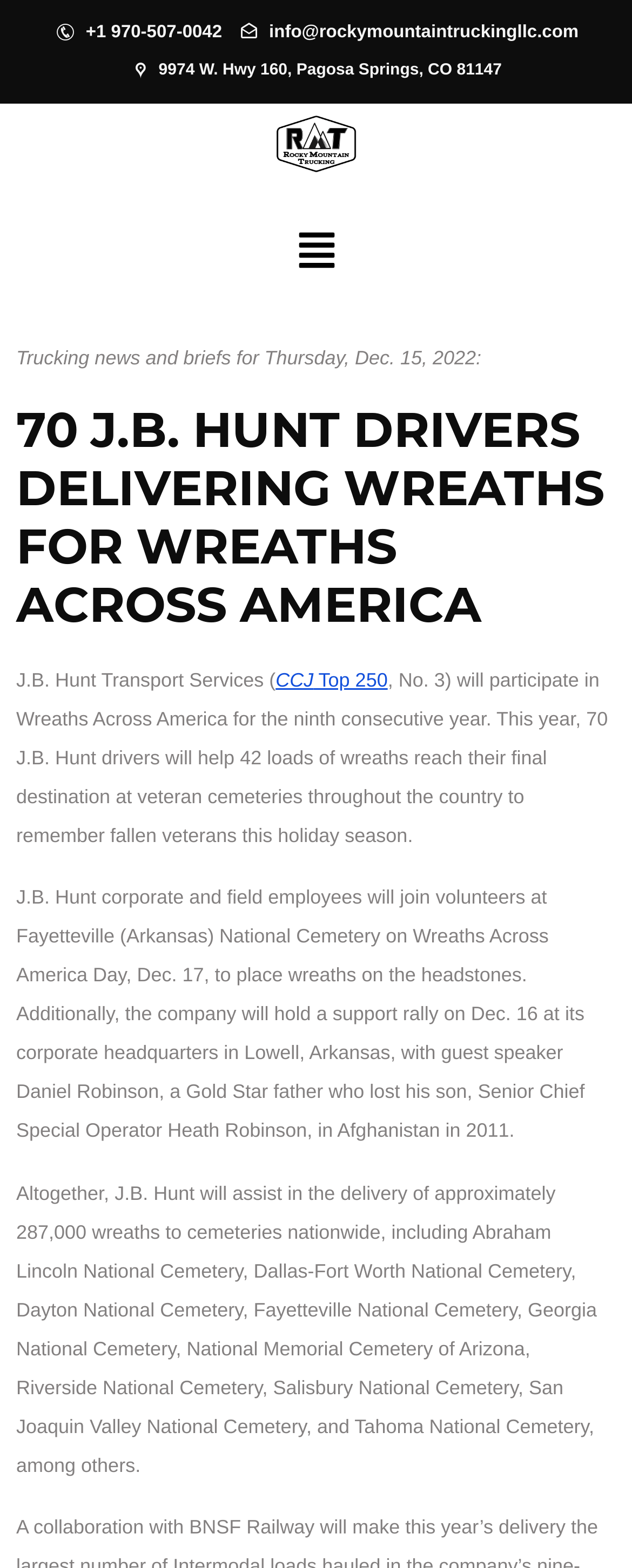How many wreaths will J.B. Hunt assist in delivering to cemeteries nationwide?
Provide a detailed and extensive answer to the question.

The answer can be found in the text 'Altogether, J.B. Hunt will assist in the delivery of approximately 287,000 wreaths to cemeteries nationwide...' which indicates that J.B. Hunt will assist in delivering approximately 287,000 wreaths to cemeteries nationwide.